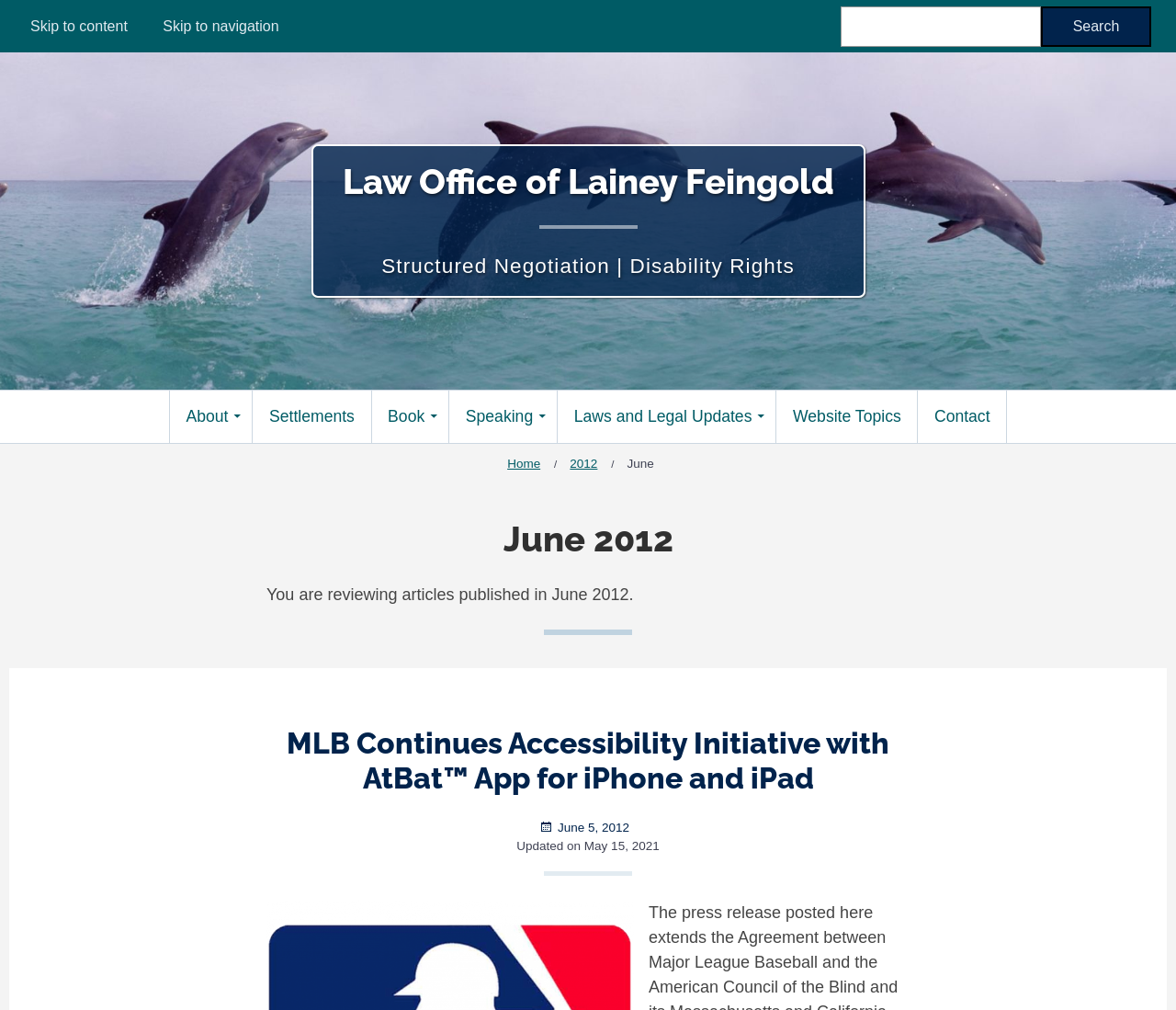Locate the bounding box coordinates of the region to be clicked to comply with the following instruction: "Go to the home page". The coordinates must be four float numbers between 0 and 1, in the form [left, top, right, bottom].

[0.425, 0.439, 0.466, 0.481]